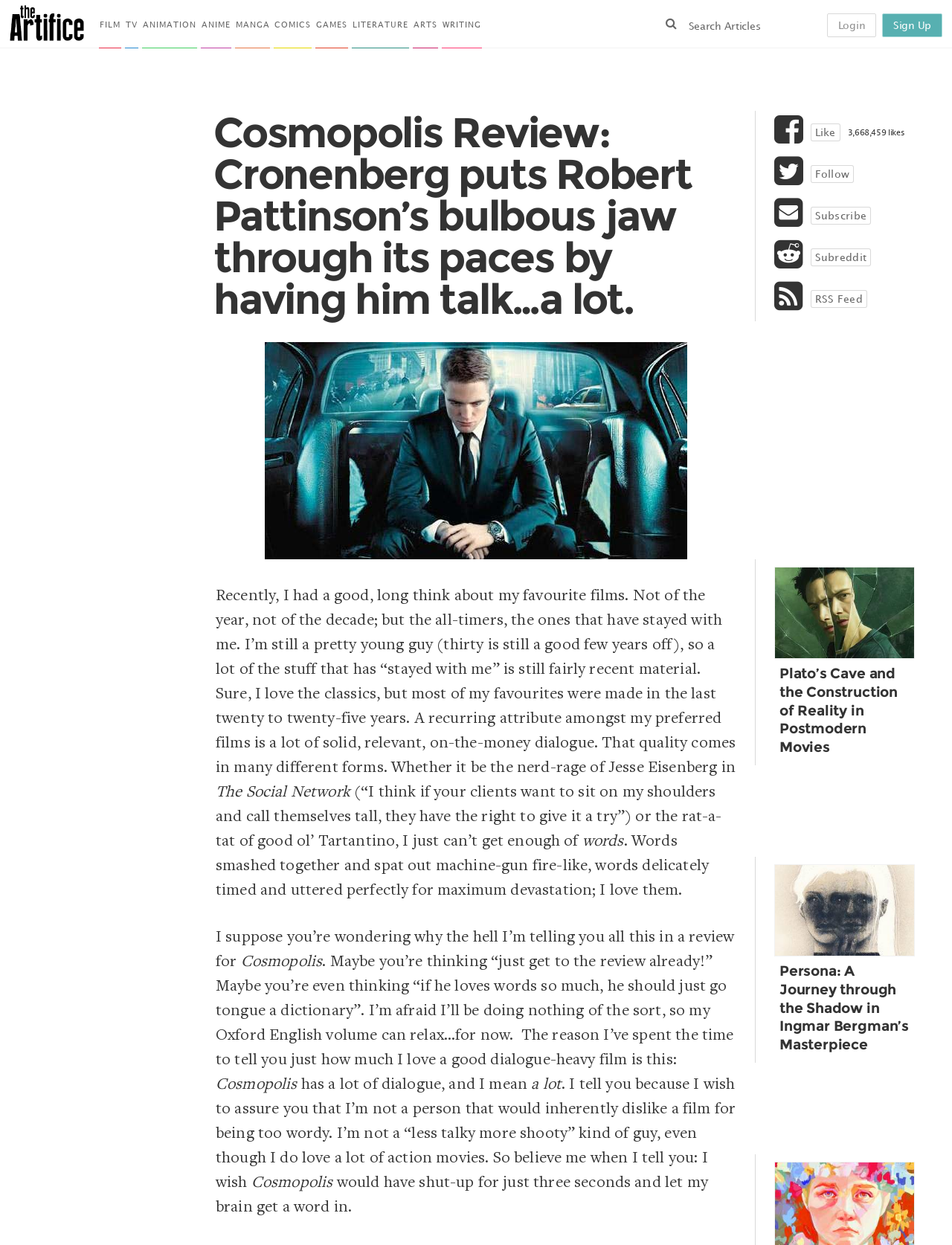Please respond in a single word or phrase: 
What is the name of the website?

The Artifice